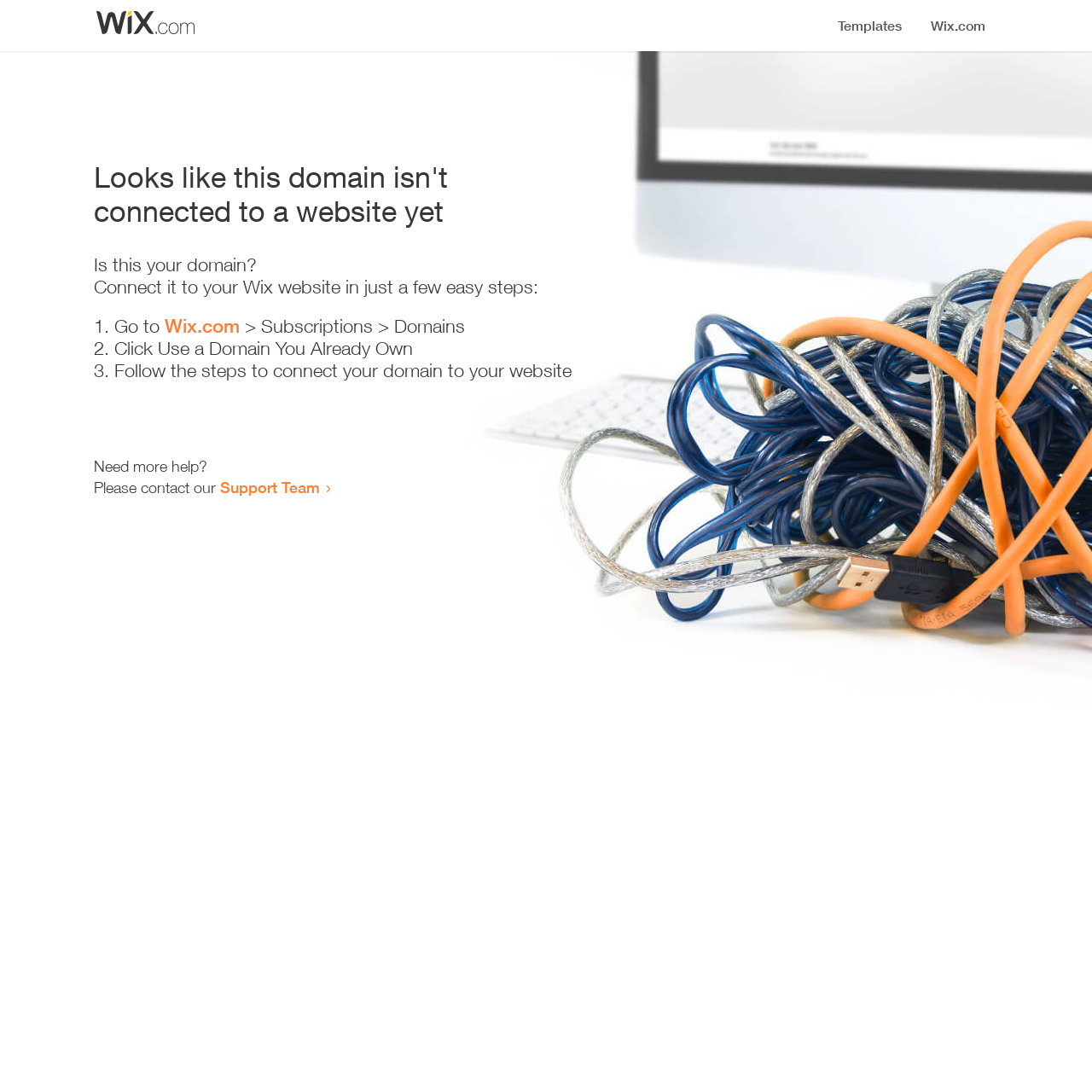What is the purpose of the webpage?
Using the information from the image, give a concise answer in one word or a short phrase.

To connect domain to website